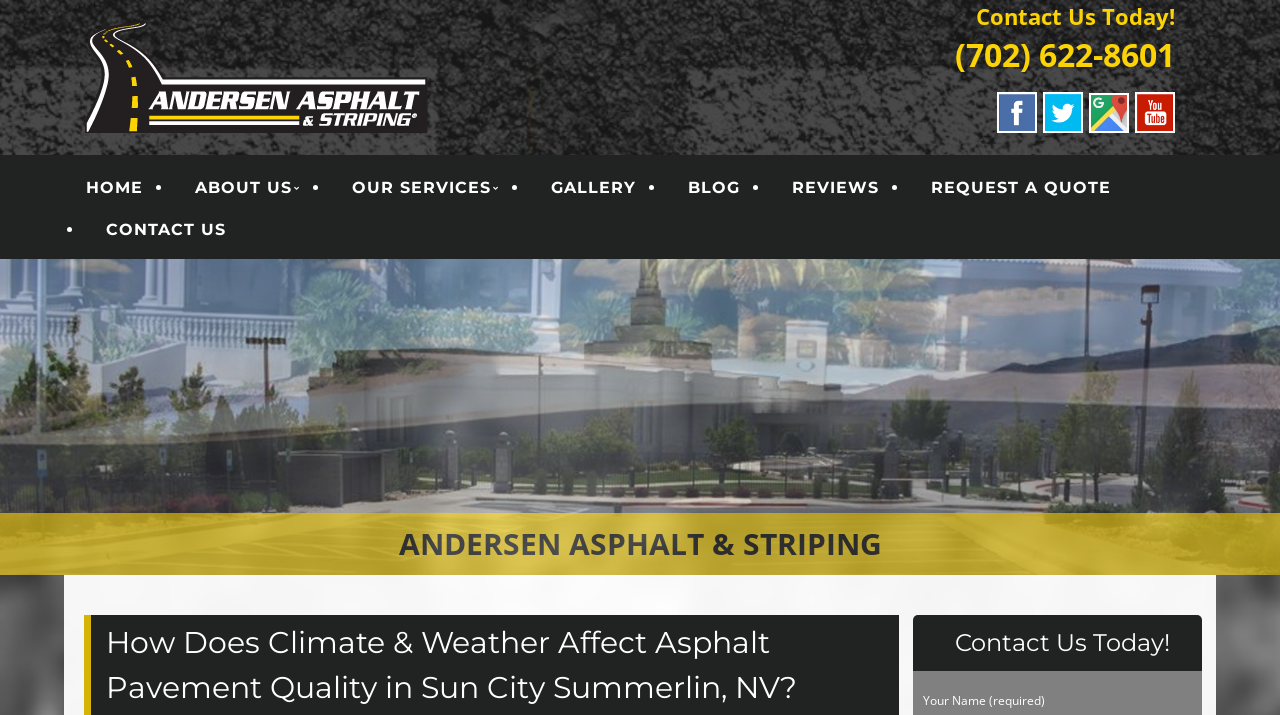What are the social media platforms available?
Look at the image and answer the question using a single word or phrase.

Facebook, Twitter, Google +